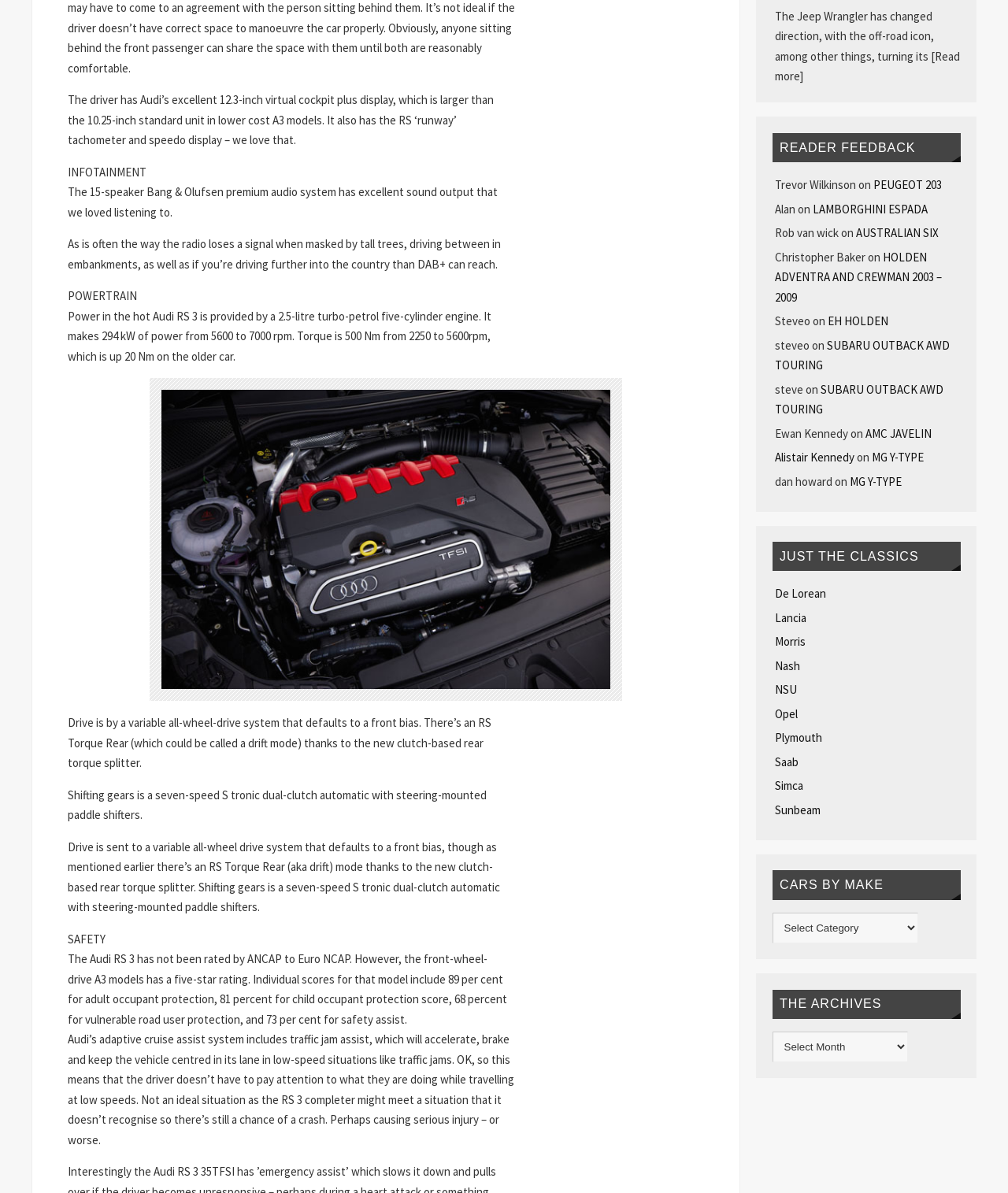Given the webpage screenshot, identify the bounding box of the UI element that matches this description: "Lancia".

[0.768, 0.511, 0.8, 0.524]